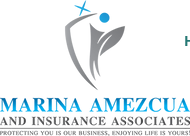Use a single word or phrase to answer this question: 
What does the blue dot represent?

Stability and trust